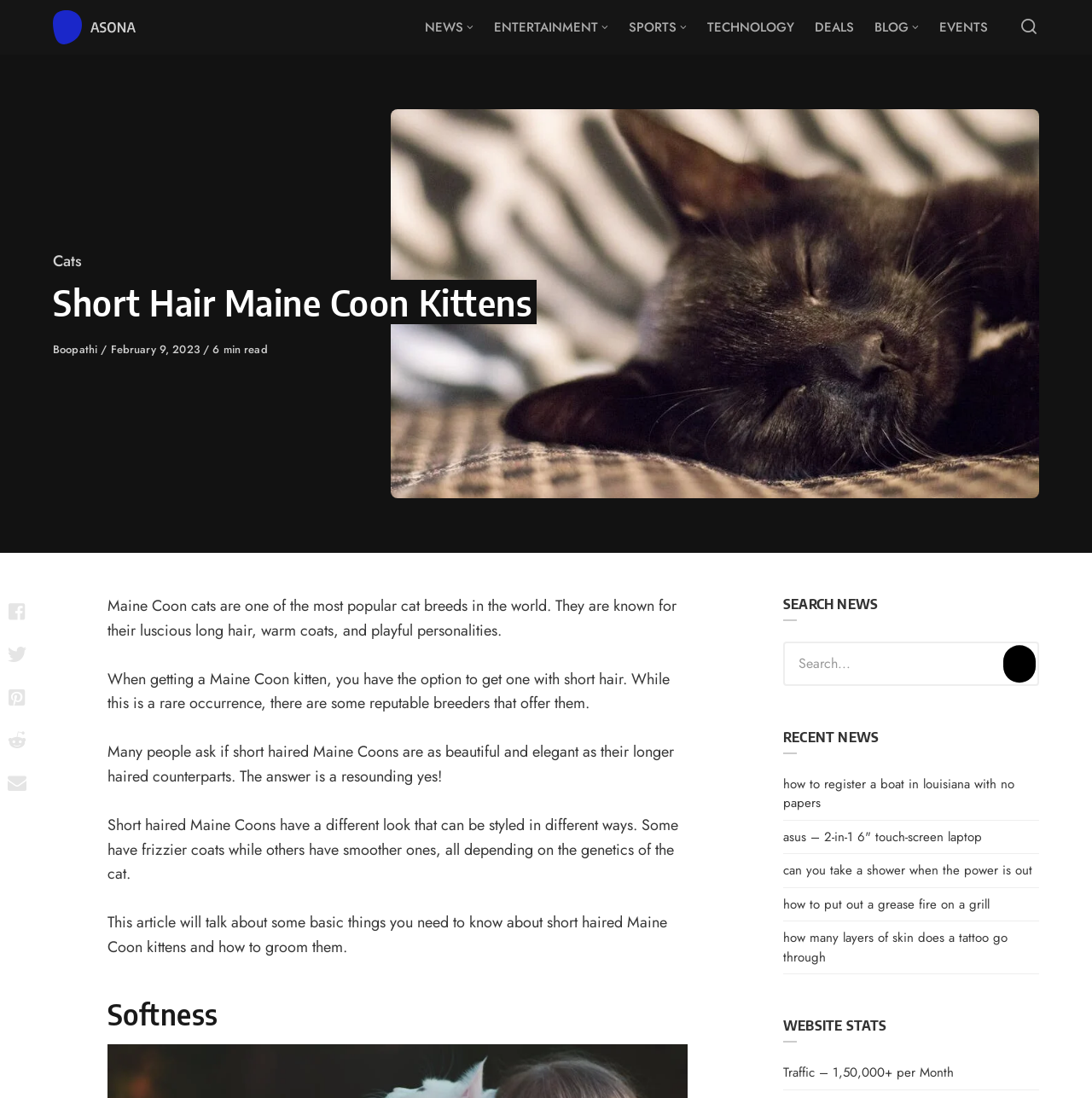Can you give a comprehensive explanation to the question given the content of the image?
How many minutes does it take to read this article?

The reading time of the article is mentioned below the title, where it says '6 min read'.